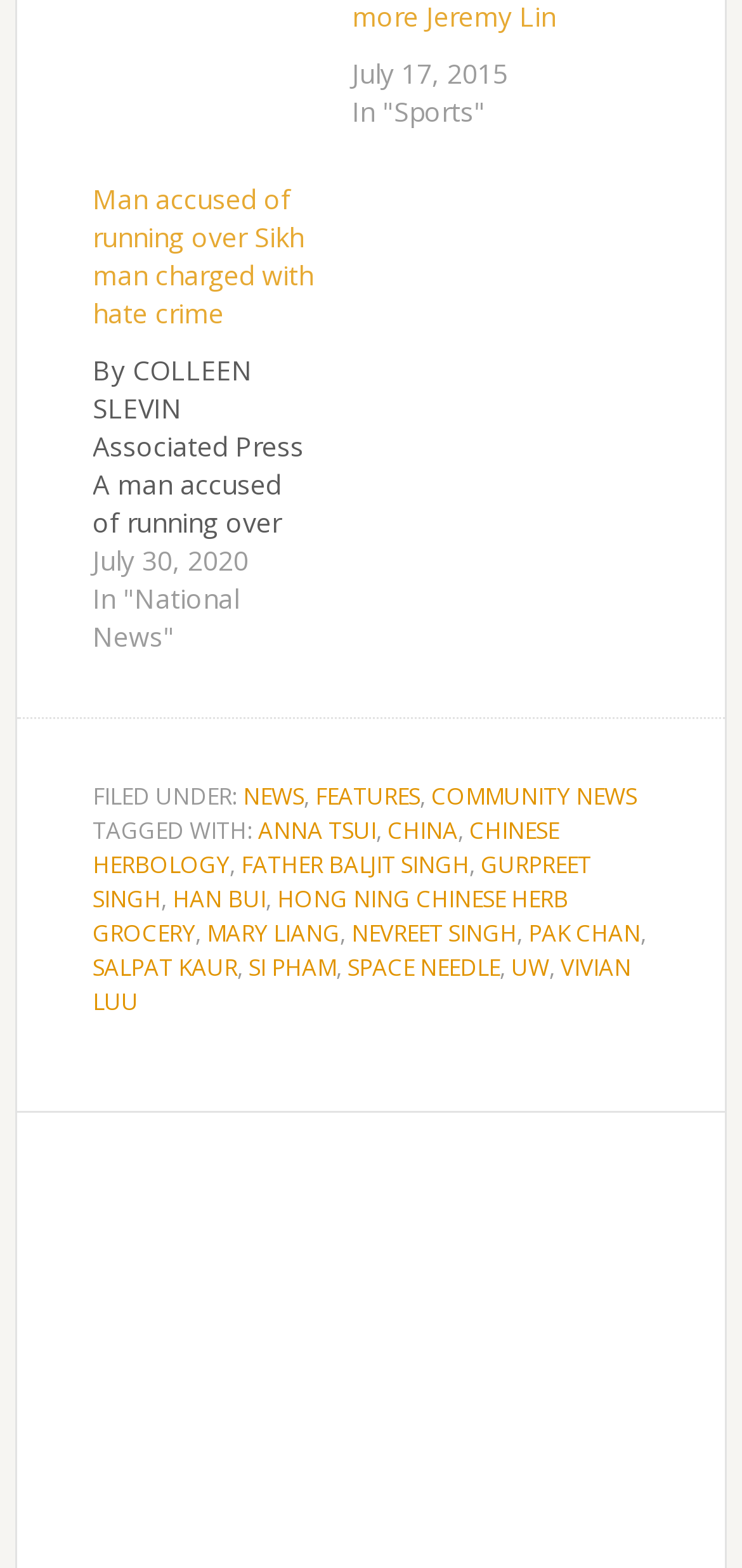Locate the bounding box coordinates of the element that should be clicked to fulfill the instruction: "Browse the news filed under 'FEATURES'".

[0.425, 0.497, 0.566, 0.518]